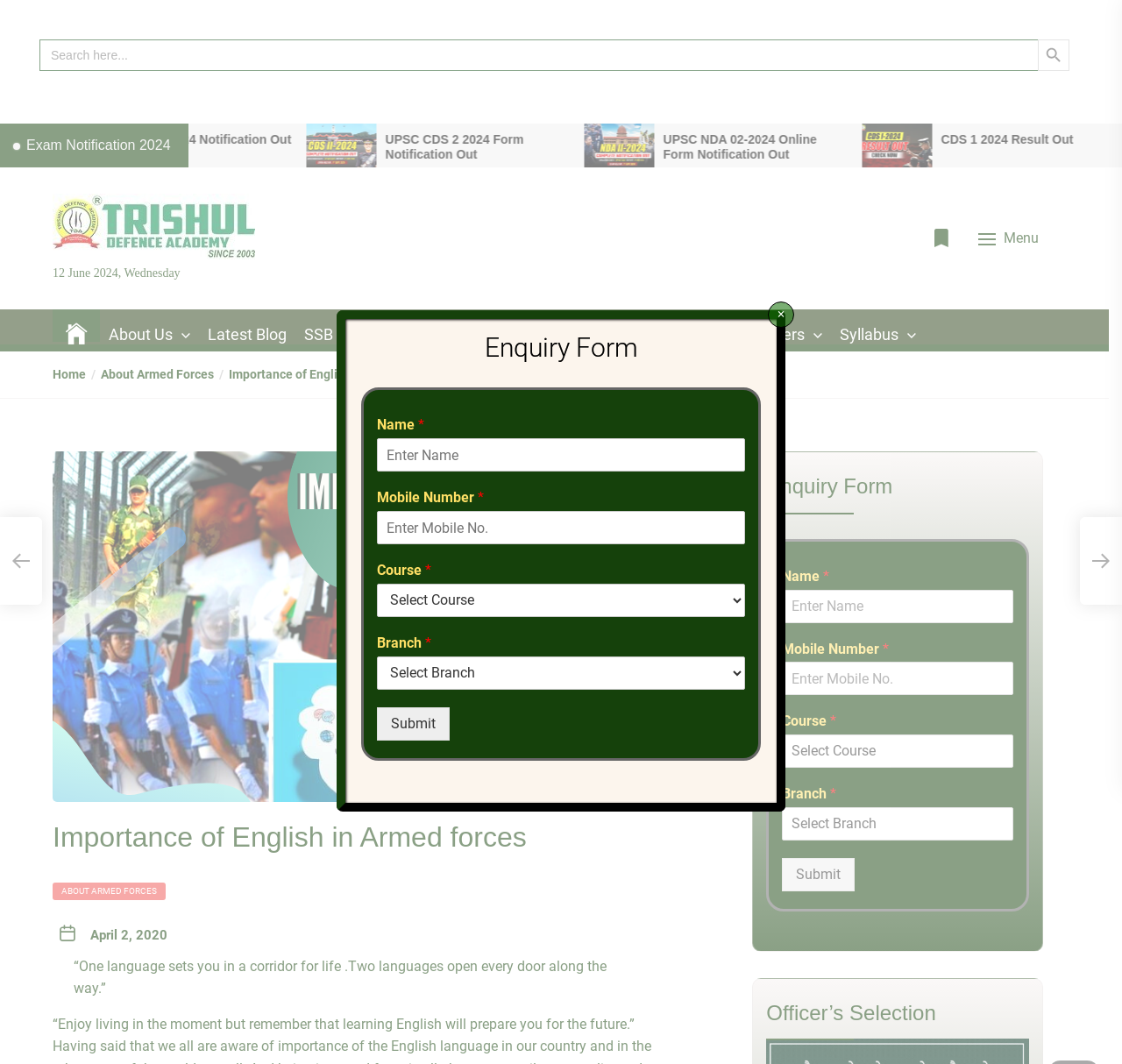Please identify the coordinates of the bounding box that should be clicked to fulfill this instruction: "Submit the enquiry form".

[0.697, 0.806, 0.762, 0.838]